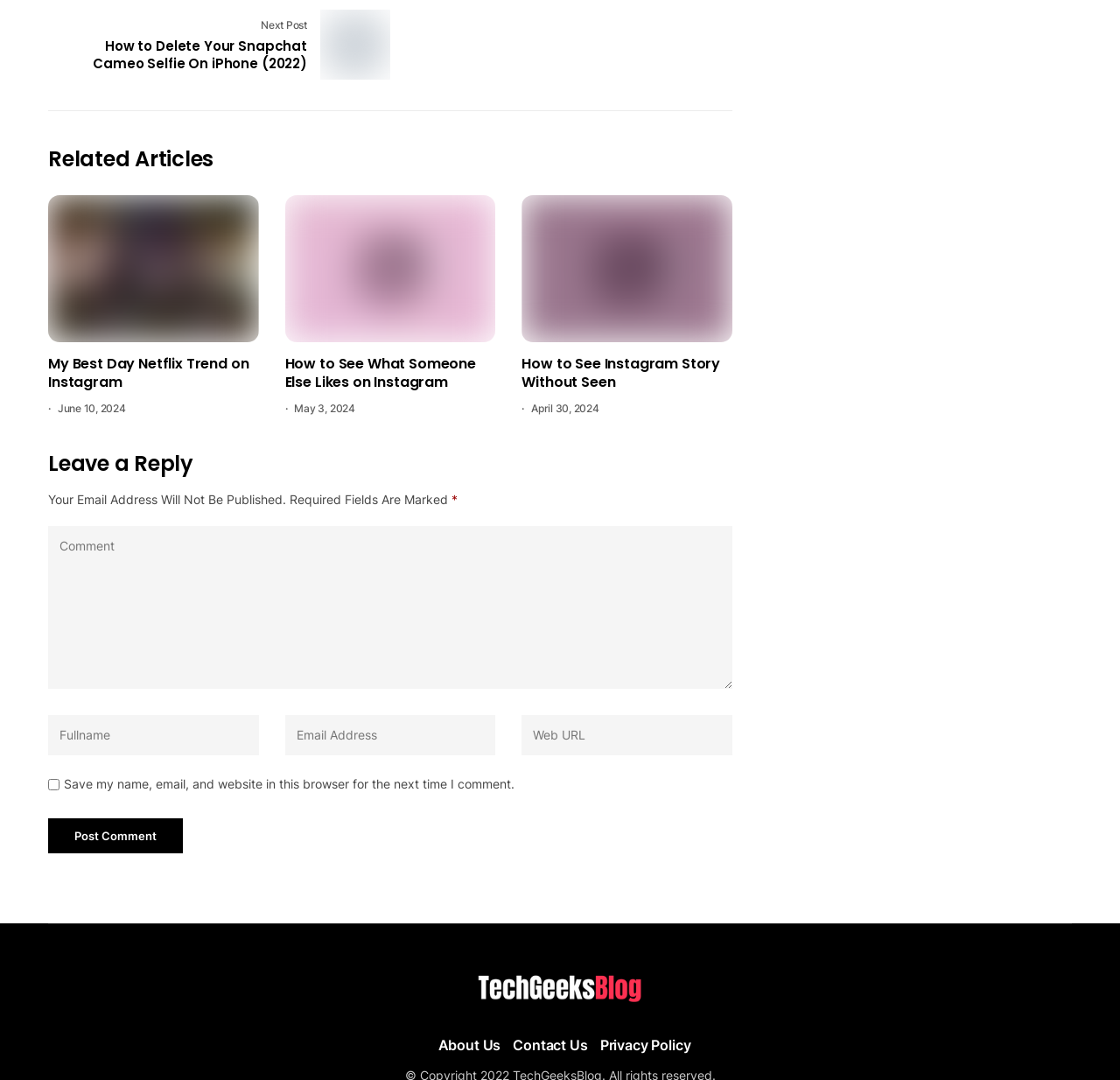What is the purpose of the 'Post Comment' button?
Refer to the image and give a detailed response to the question.

The 'Post Comment' button is located at the bottom of the webpage, below the comment text box and other input fields. Its purpose is to submit a comment after filling in the required information, allowing users to engage with the content on the webpage.